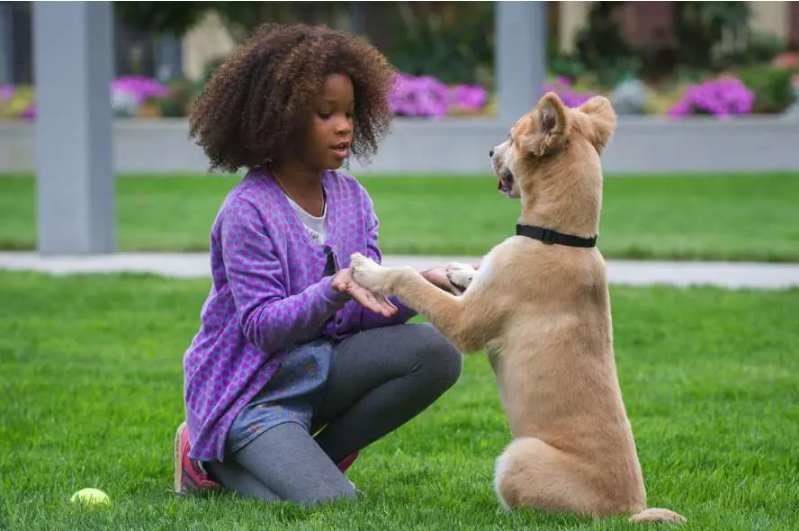Explain in detail what you see in the image.

In this heartwarming scene from the movie "Annie," a young girl is depicted kneeling on a lush green lawn, engaging with a playful dog. The girl, dressed in a cozy purple cardigan over a casual outfit, appears to be teaching the dog to shake hands. The dog, with a light beige coat and a black collar, stands on its hind legs, eagerly reaching for the girl’s hands, showcasing a moment of companionship and joy. Soft pink flowers and vibrant greenery in the background enhance the cheerful atmosphere of this tender interaction, embodying the themes of friendship and nurturing found throughout the film.